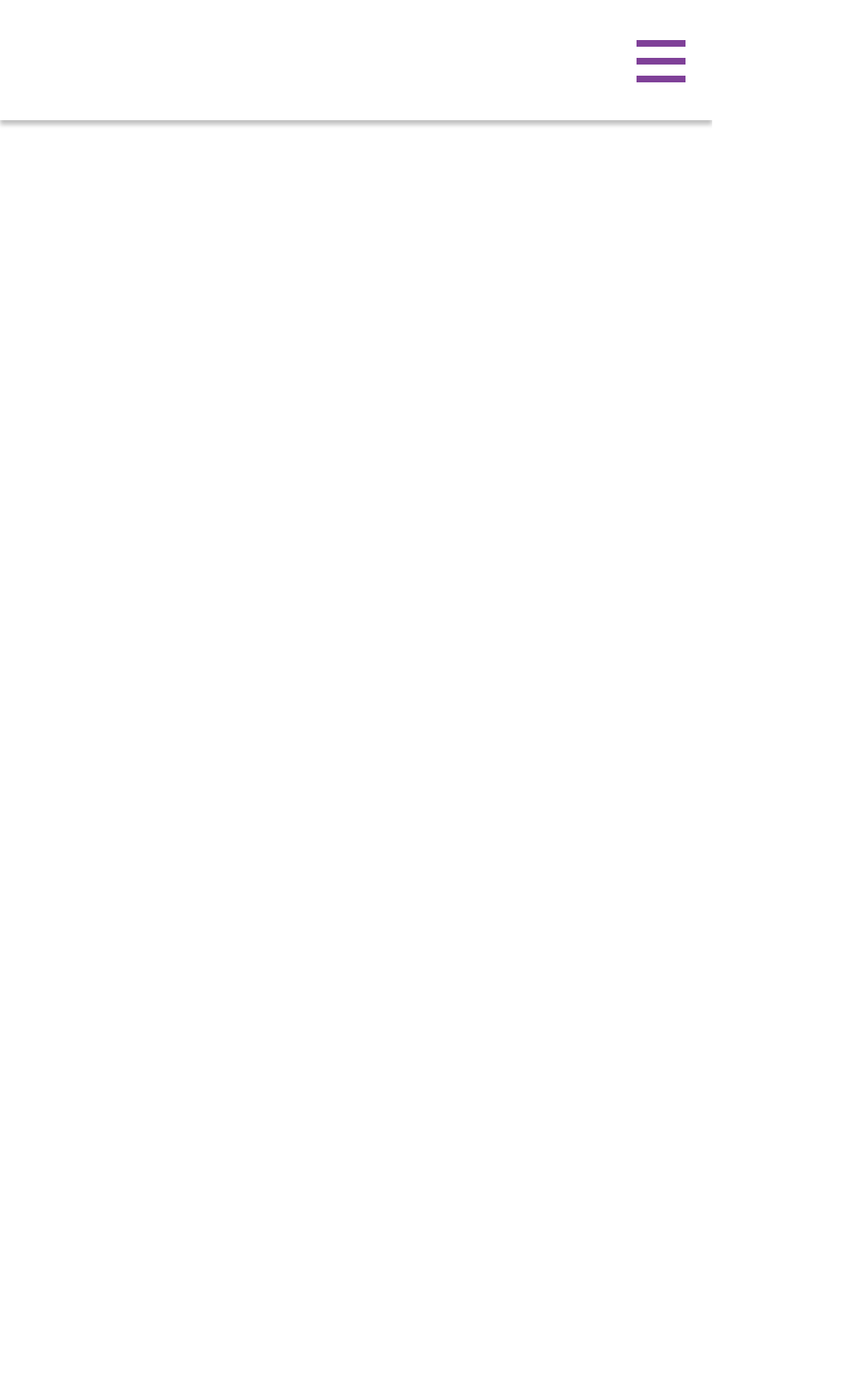What is the link below the person's image?
Look at the image and answer with only one word or phrase.

BACK